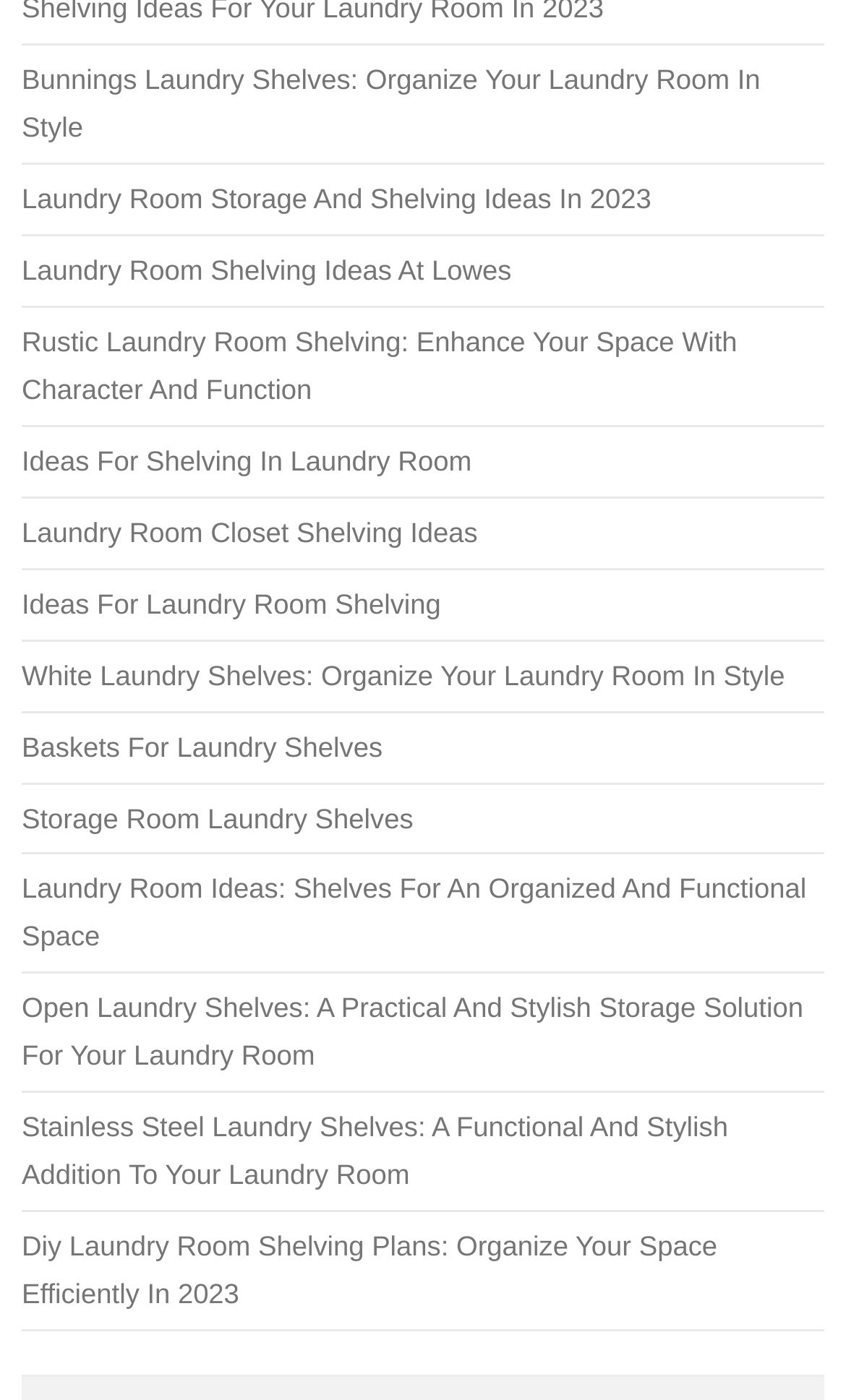How many links are on this webpage?
Respond with a short answer, either a single word or a phrase, based on the image.

18